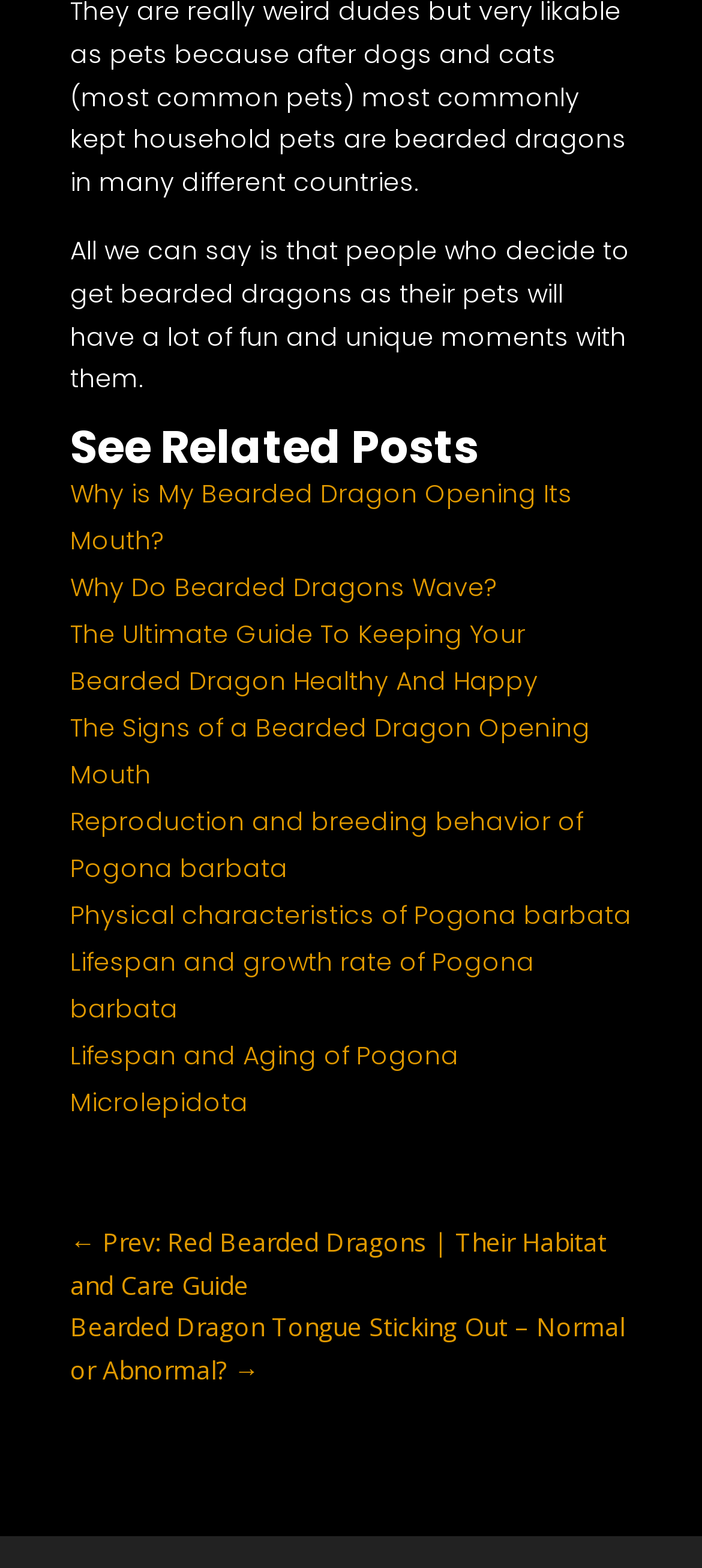Are there any related posts on this webpage? Please answer the question using a single word or phrase based on the image.

Yes